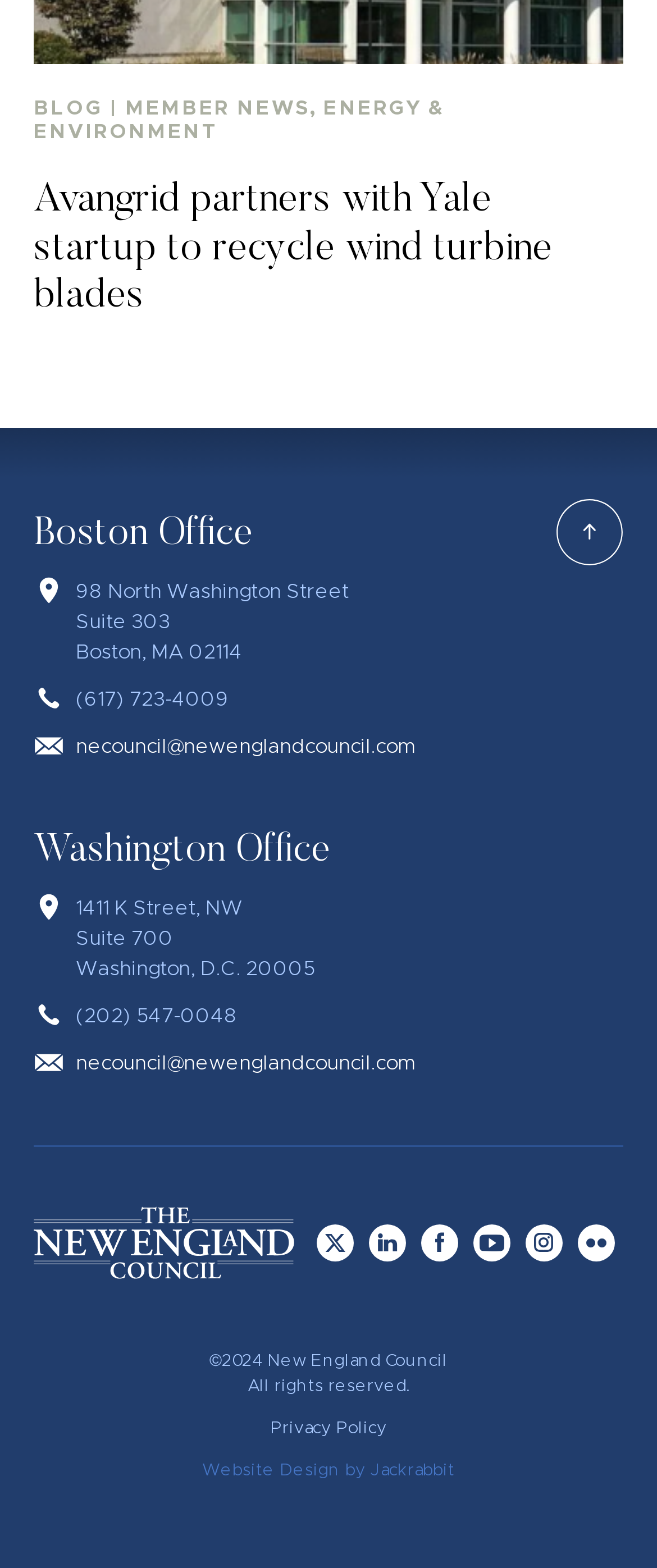Please provide the bounding box coordinates for the element that needs to be clicked to perform the instruction: "Contact the Boston office". The coordinates must consist of four float numbers between 0 and 1, formatted as [left, top, right, bottom].

[0.115, 0.439, 0.349, 0.452]